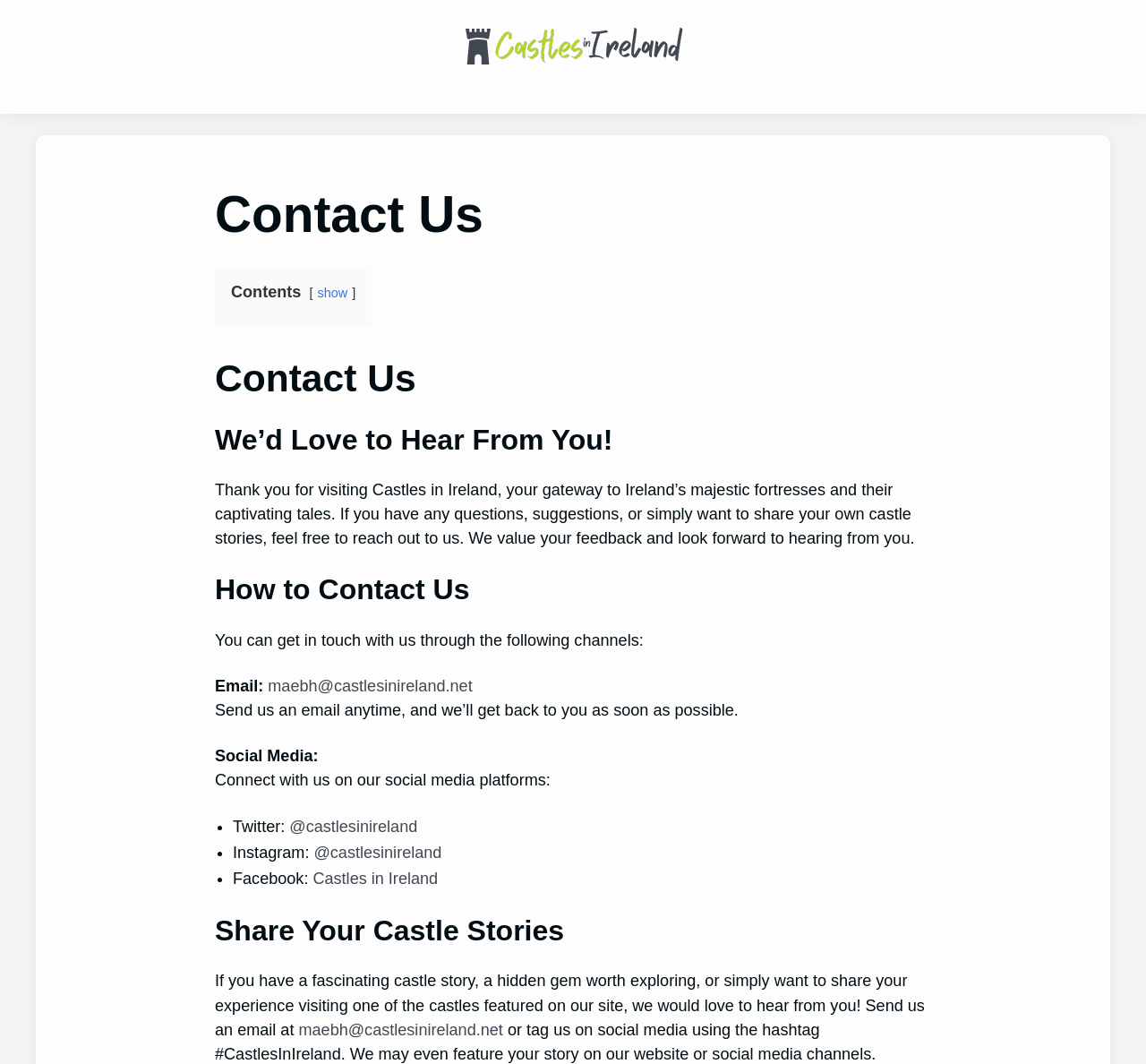What is the hashtag to use when sharing castle stories on social media?
Based on the image, please offer an in-depth response to the question.

The webpage suggests that users can share their castle stories on social media and tag Castles in Ireland using the hashtag #CastlesInIreland, which may lead to their story being featured on the website or social media channels.